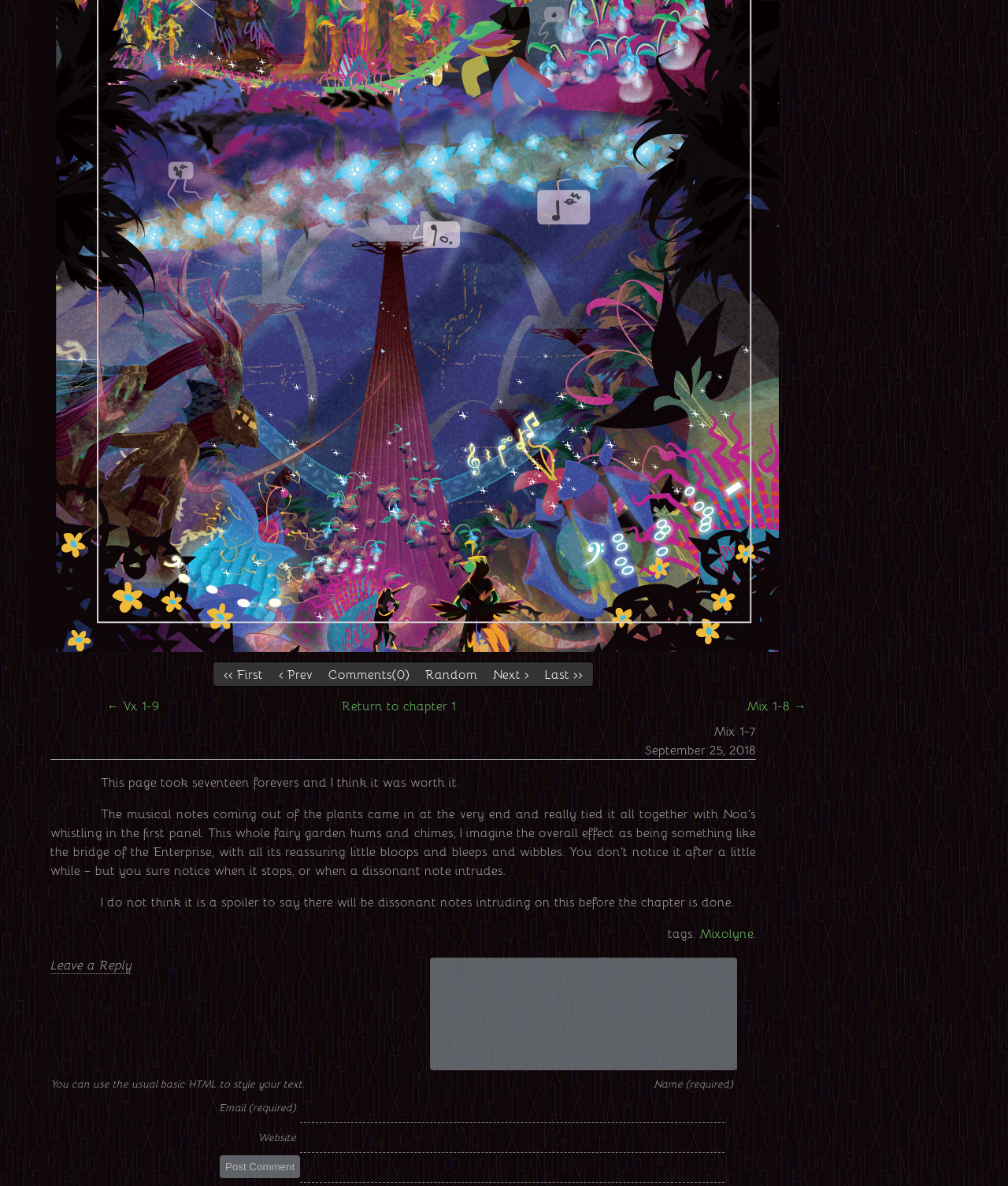Bounding box coordinates are to be given in the format (top-left x, top-left y, bottom-right x, bottom-right y). All values must be floating point numbers between 0 and 1. Provide the bounding box coordinate for the UI element described as: Random

[0.422, 0.56, 0.473, 0.576]